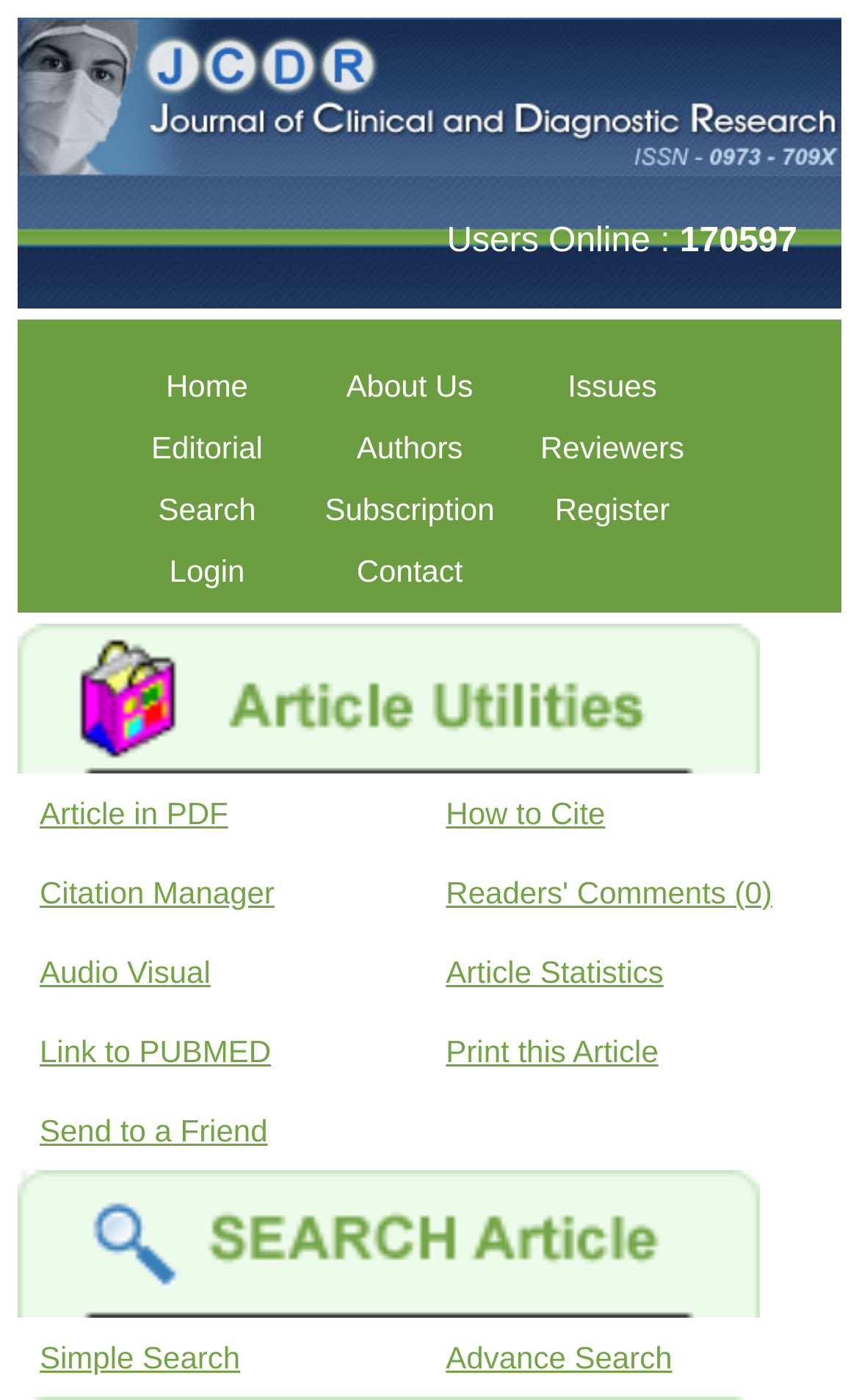What is the title of the current article?
Give a detailed and exhaustive answer to the question.

I found the answer by looking at the root element's description, which is the title of the current article.